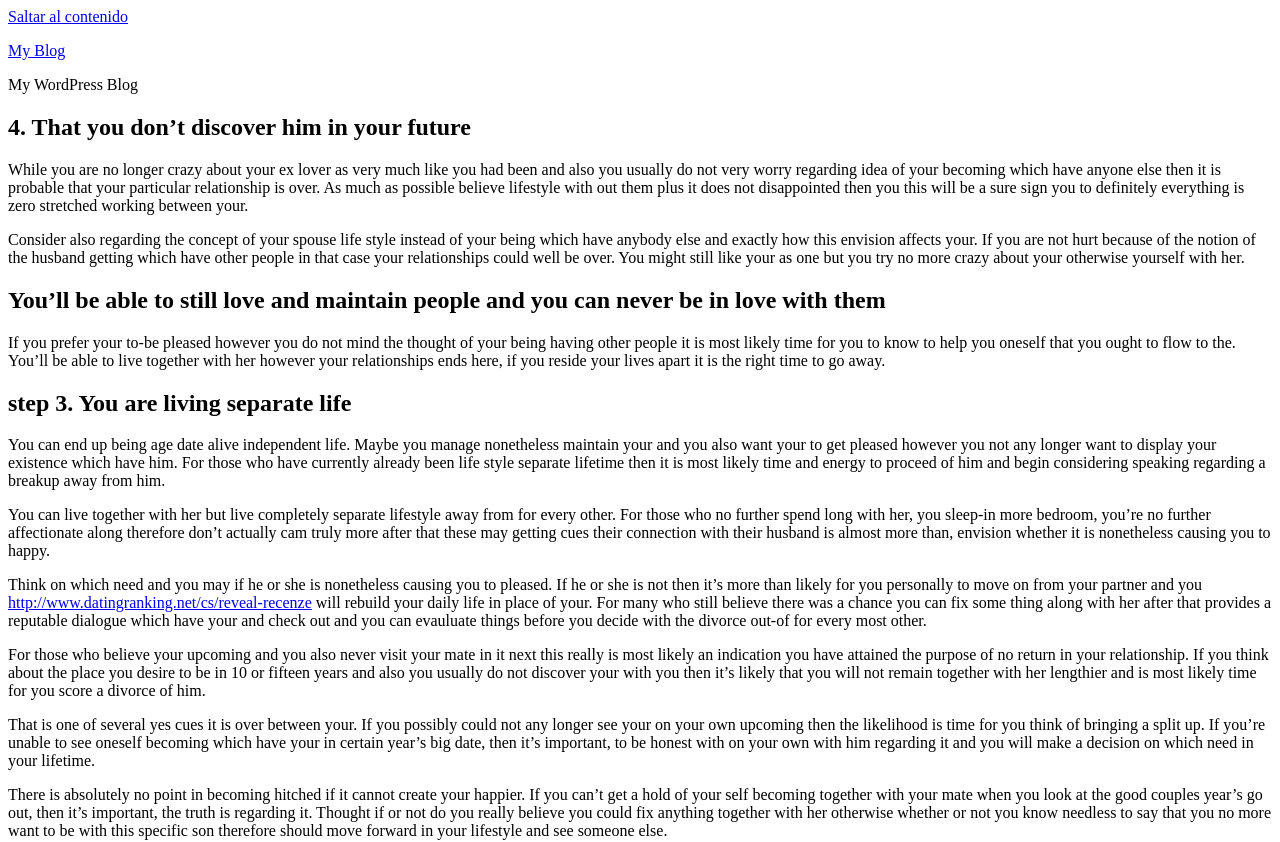Provide a thorough description of the webpage you see.

This webpage is a blog post titled "4. That you don’t discover him in your future – My Blog". At the top, there are two links, "Saltar al contenido" and "My Blog", positioned side by side. Below them, the title "My WordPress Blog" is displayed. 

The main content of the blog post is divided into sections, each with a heading. The first section has a heading "4. That you don’t discover him in your future" and discusses the signs that a relationship is over, such as not being worried about the idea of the partner being with someone else. 

The following sections have headings like "You’ll be able to still love and maintain people and you can never be in love with them", "step 3. You are living separate life", and so on. These sections continue to discuss the signs of a failing relationship, such as living separate lives, not being affectionate, and not seeing a future together. 

Throughout the blog post, there are several paragraphs of text that elaborate on these signs and provide advice on what to do if one's relationship is no longer working. There is also a link to an external website, "http://www.datingranking.net/cs/reveal-recenze", positioned near the bottom of the page.